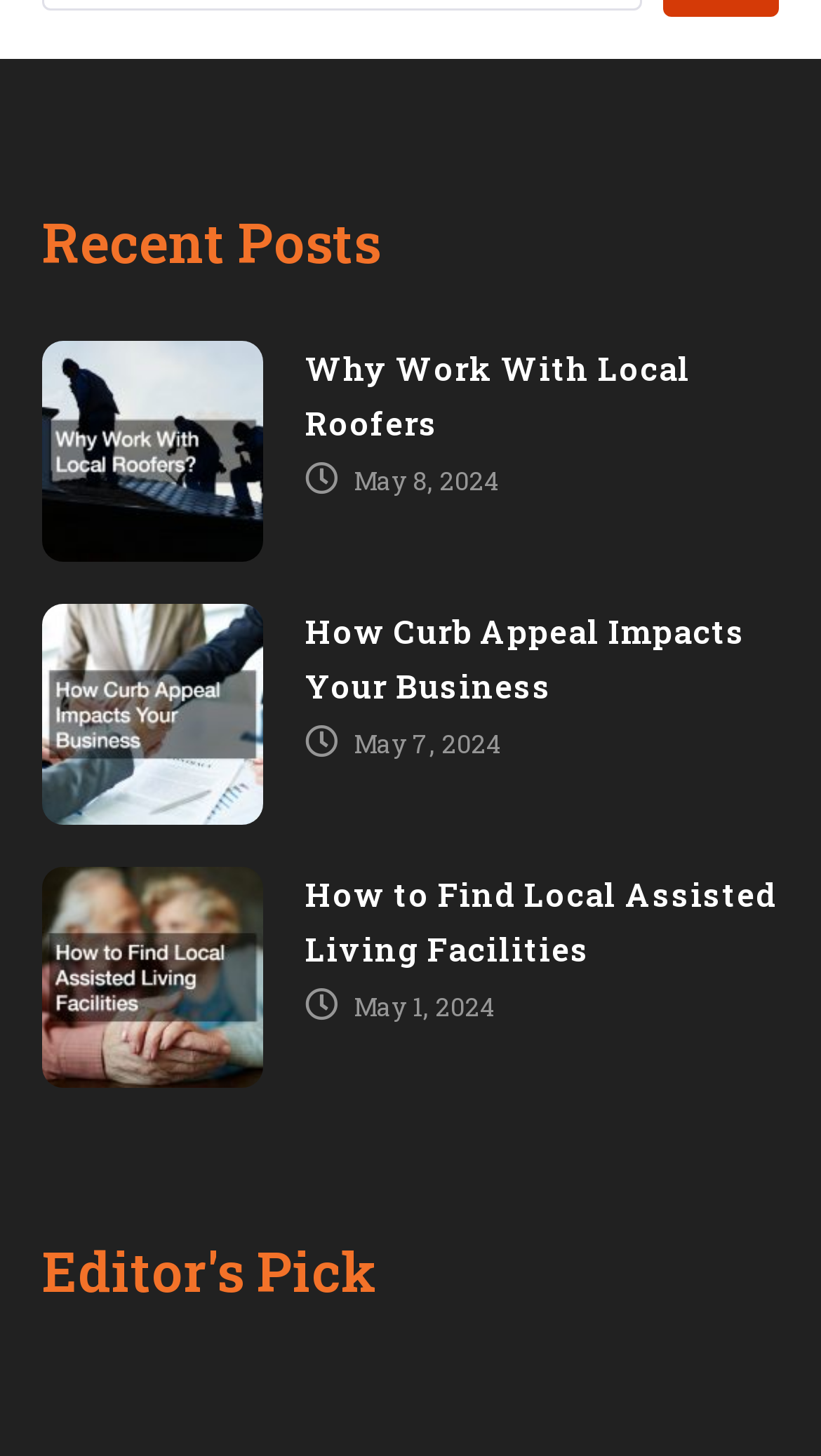Please specify the bounding box coordinates of the clickable region to carry out the following instruction: "check post date". The coordinates should be four float numbers between 0 and 1, in the format [left, top, right, bottom].

[0.431, 0.318, 0.61, 0.341]